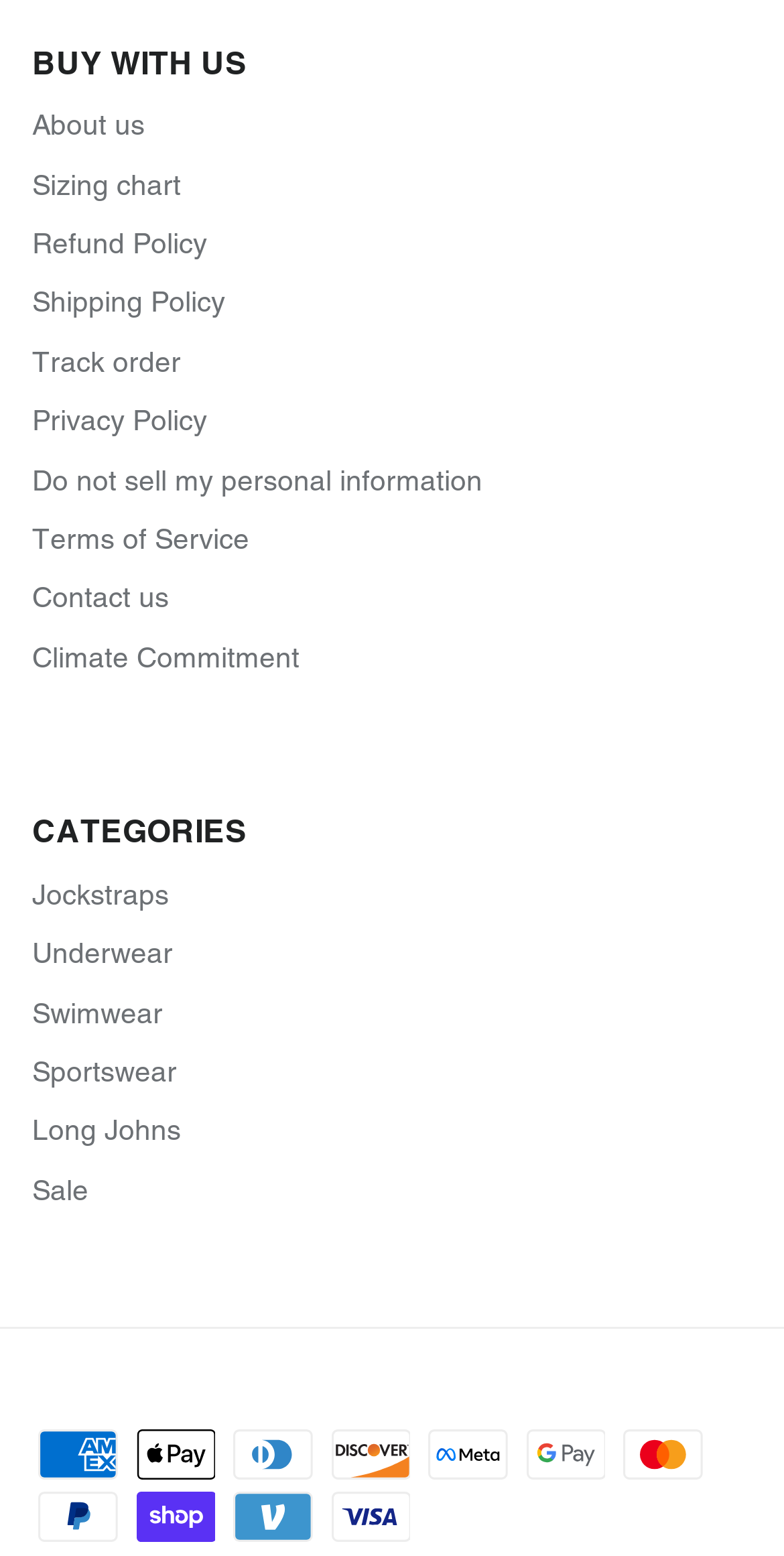Determine the bounding box coordinates for the UI element with the following description: "Terms of Service". The coordinates should be four float numbers between 0 and 1, represented as [left, top, right, bottom].

[0.041, 0.336, 0.318, 0.357]